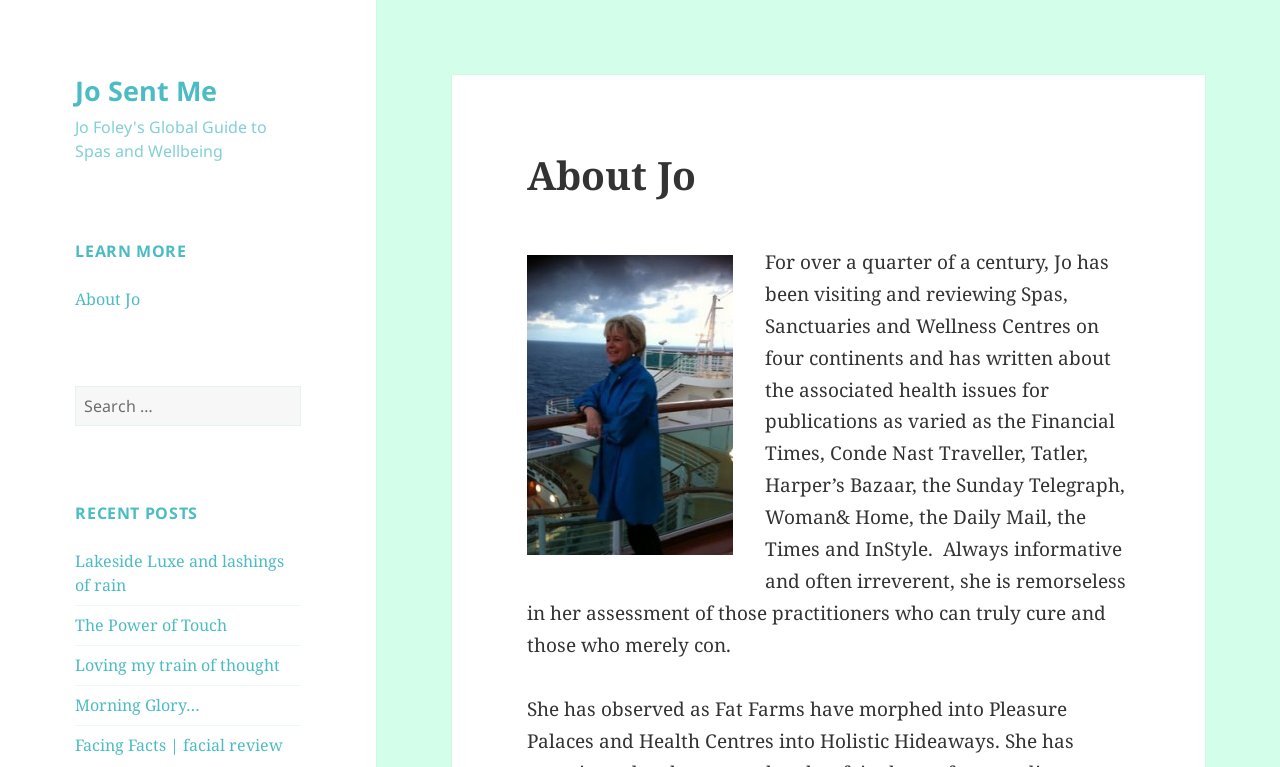Reply to the question with a brief word or phrase: What is the format of the recent posts?

Links